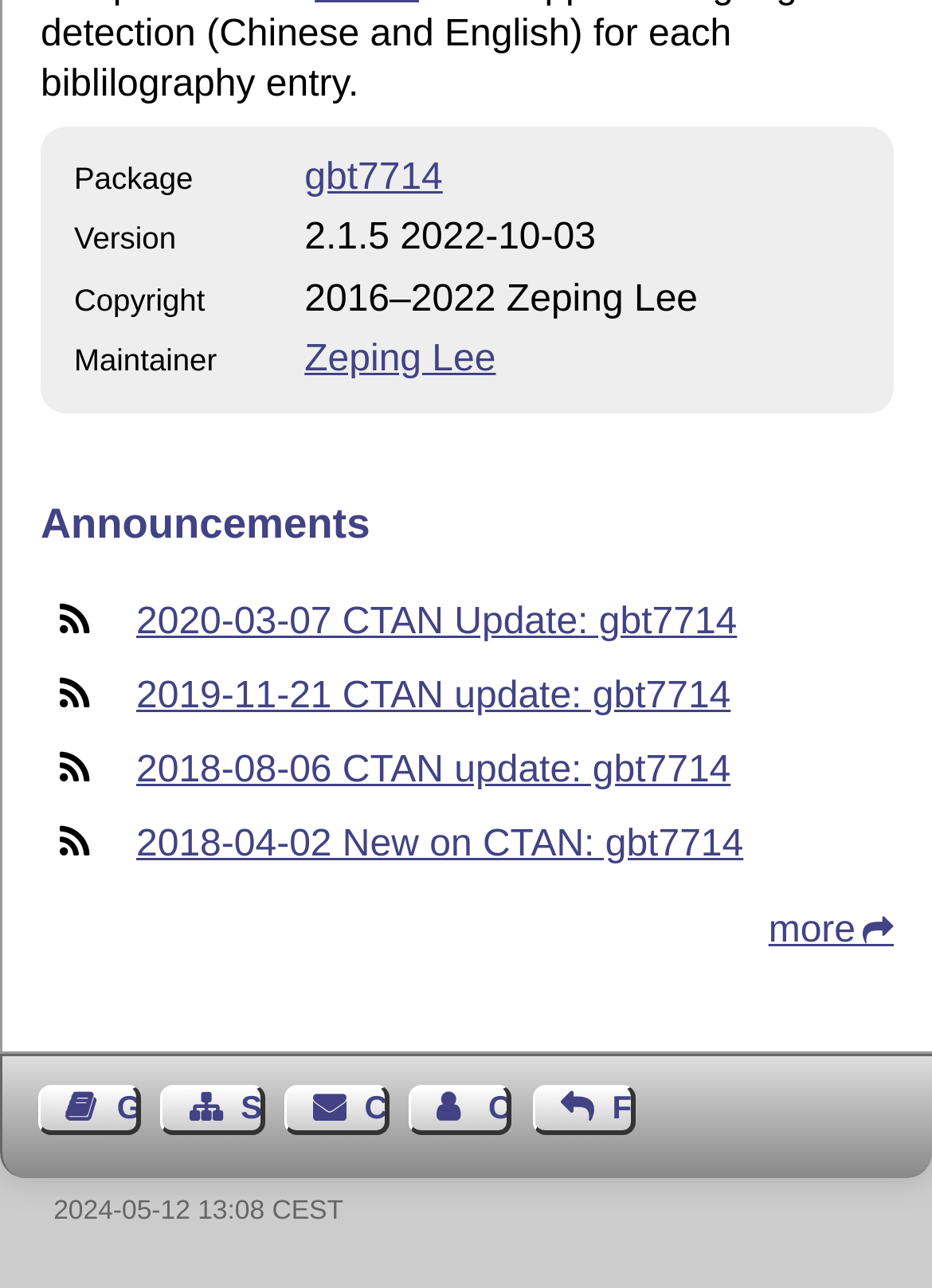Provide a brief response to the question using a single word or phrase: 
What is the latest announcement date?

2020-03-07